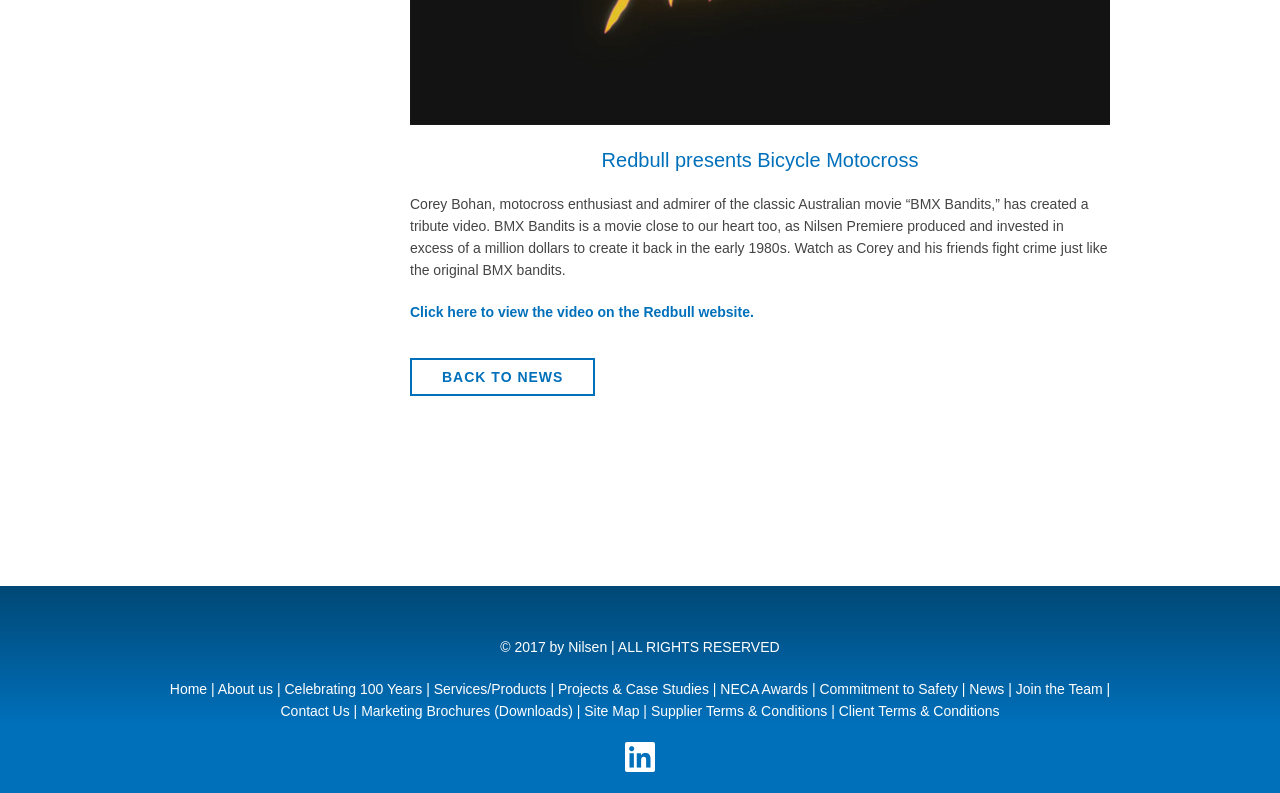Please identify the bounding box coordinates of the element that needs to be clicked to execute the following command: "Learn about the company". Provide the bounding box using four float numbers between 0 and 1, formatted as [left, top, right, bottom].

[0.17, 0.859, 0.213, 0.879]